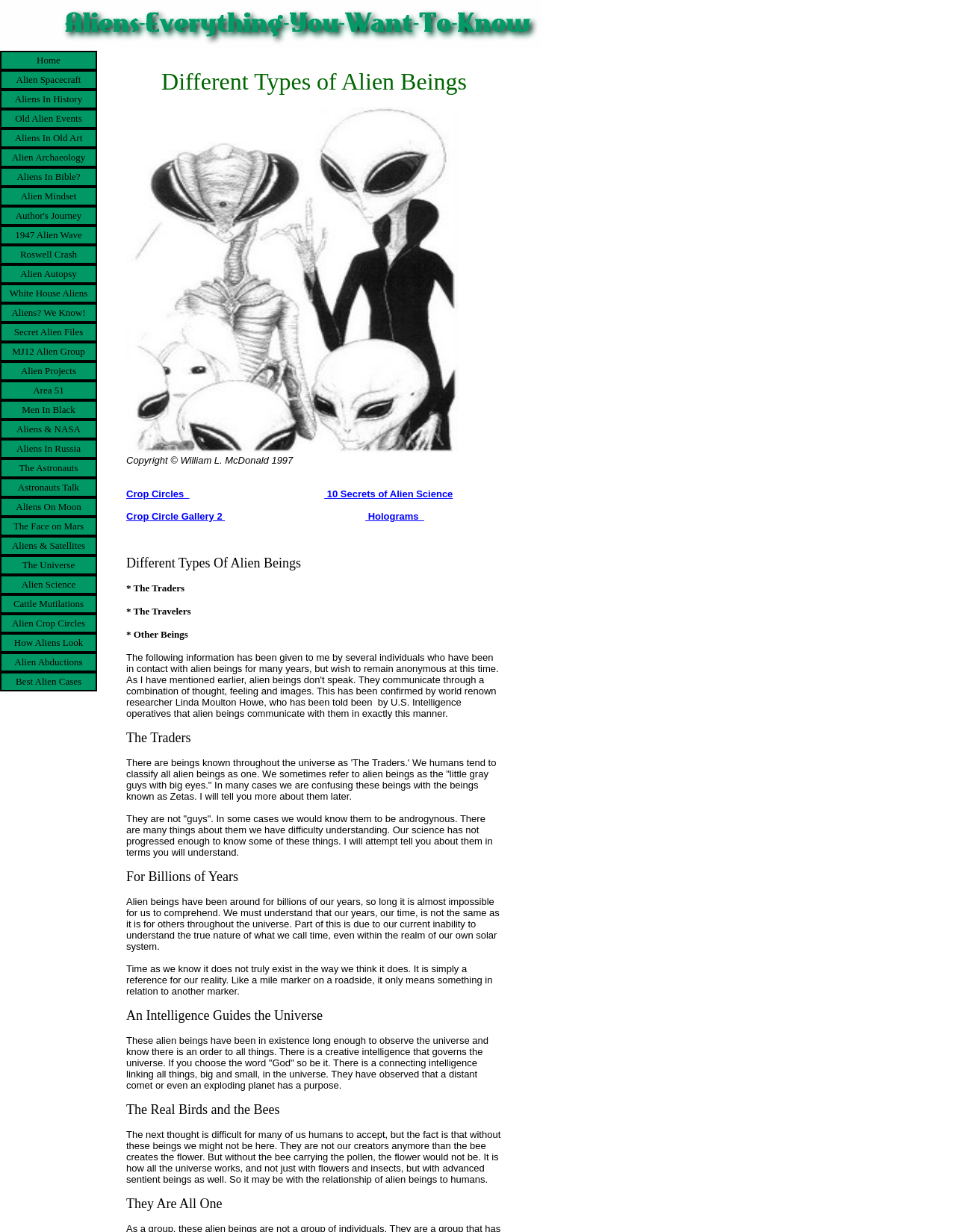Please indicate the bounding box coordinates for the clickable area to complete the following task: "Click the '10 Secrets of Alien Science' link". The coordinates should be specified as four float numbers between 0 and 1, i.e., [left, top, right, bottom].

[0.339, 0.396, 0.474, 0.405]